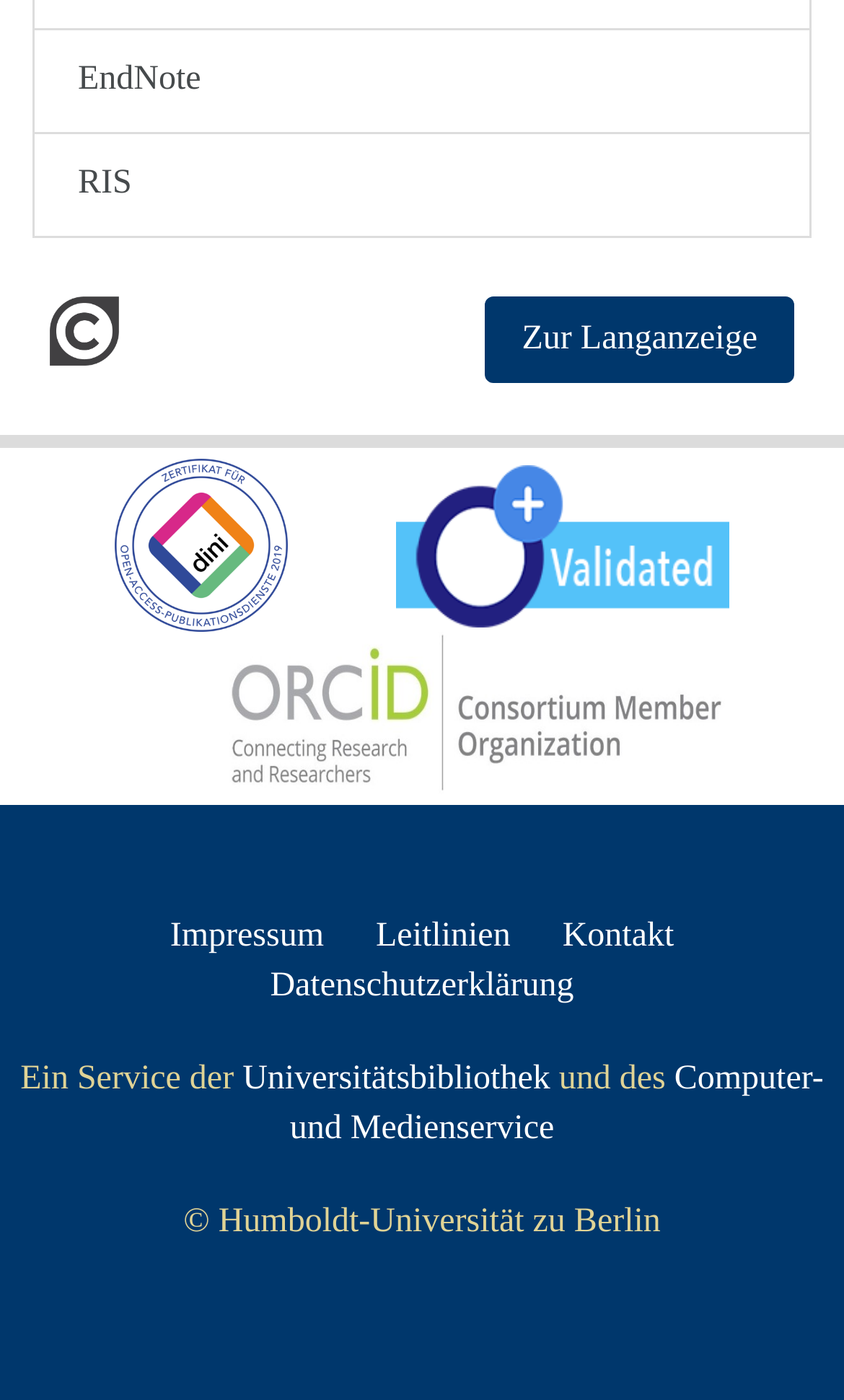Please locate the bounding box coordinates of the element that should be clicked to complete the given instruction: "Go to top of the page".

None